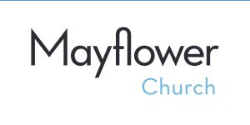What is the purpose of the logo?
Please provide a comprehensive answer based on the details in the screenshot.

The purpose of the logo is to identify the church in various communications and branding efforts, as stated in the caption, which implies that the logo serves as a visual representation of the church's identity and is used to promote its image and mission.